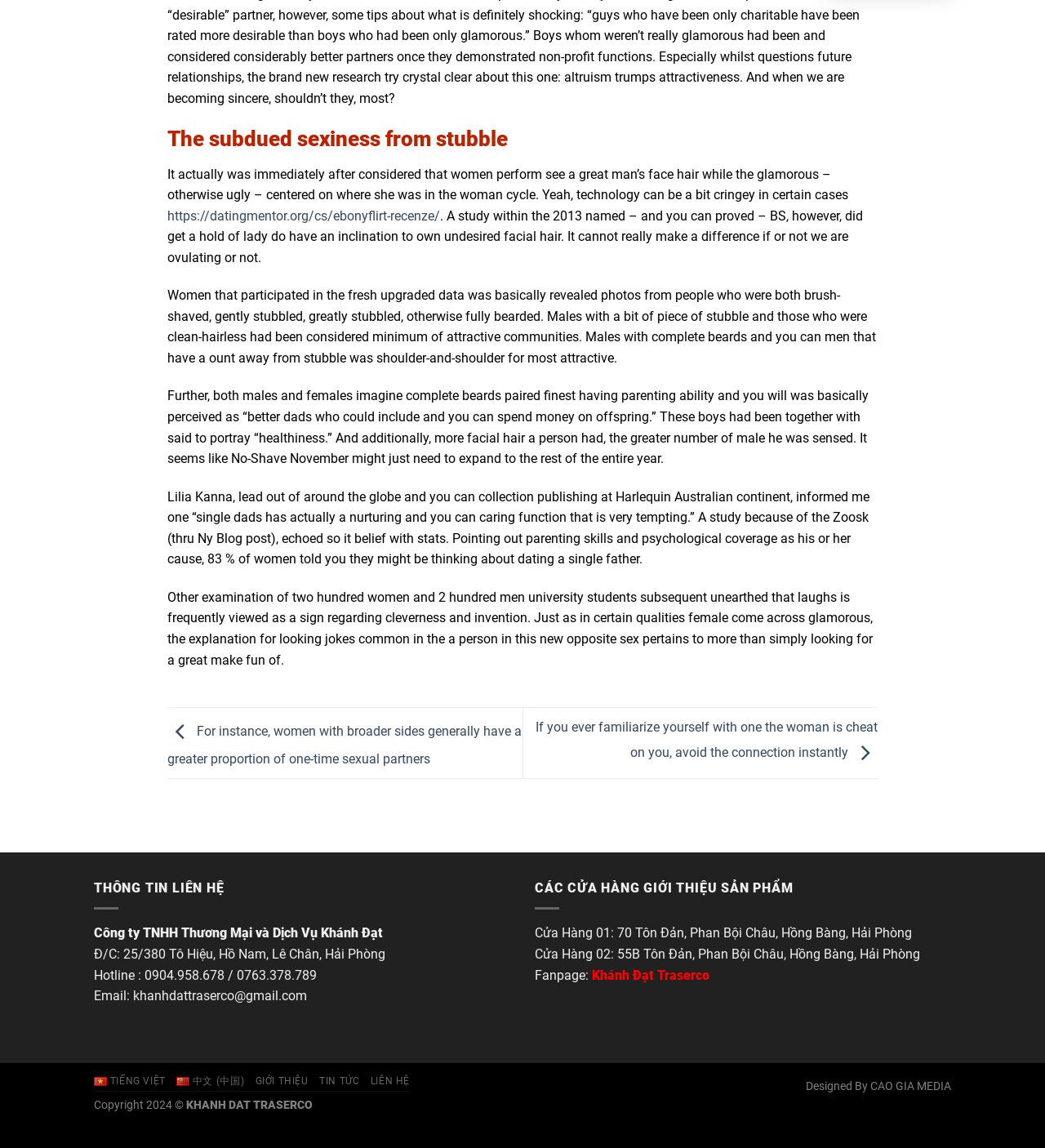Identify the bounding box coordinates of the region I need to click to complete this instruction: "Visit the company's fanpage".

[0.566, 0.843, 0.679, 0.856]